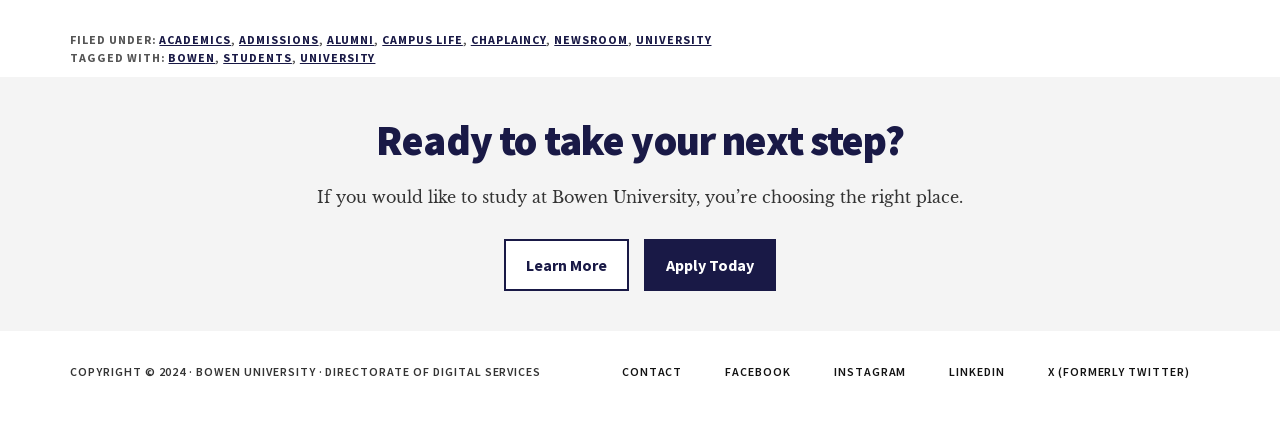Identify the bounding box coordinates for the element you need to click to achieve the following task: "Contact Bowen University". The coordinates must be four float values ranging from 0 to 1, formatted as [left, top, right, bottom].

[0.47, 0.842, 0.549, 0.89]